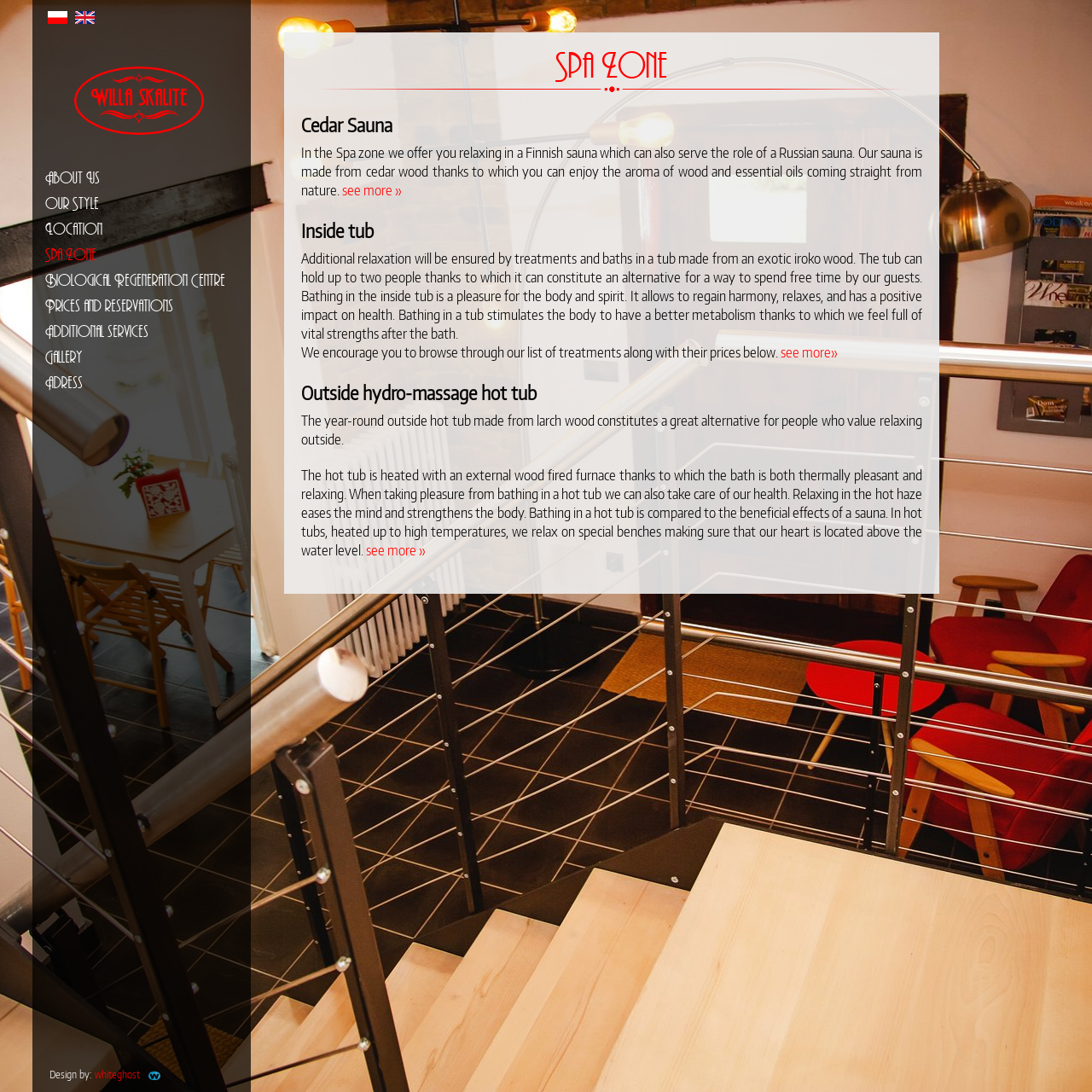How many people can the inside tub hold?
Look at the screenshot and provide an in-depth answer.

The capacity of the inside tub can be found in the static text element which describes the tub, stating that 'The tub can hold up to two people thanks to which it can constitute an alternative for a way to spend free time by our guests.' This element is located below the heading 'Inside tub' with a bounding box coordinate of [0.276, 0.229, 0.844, 0.314].